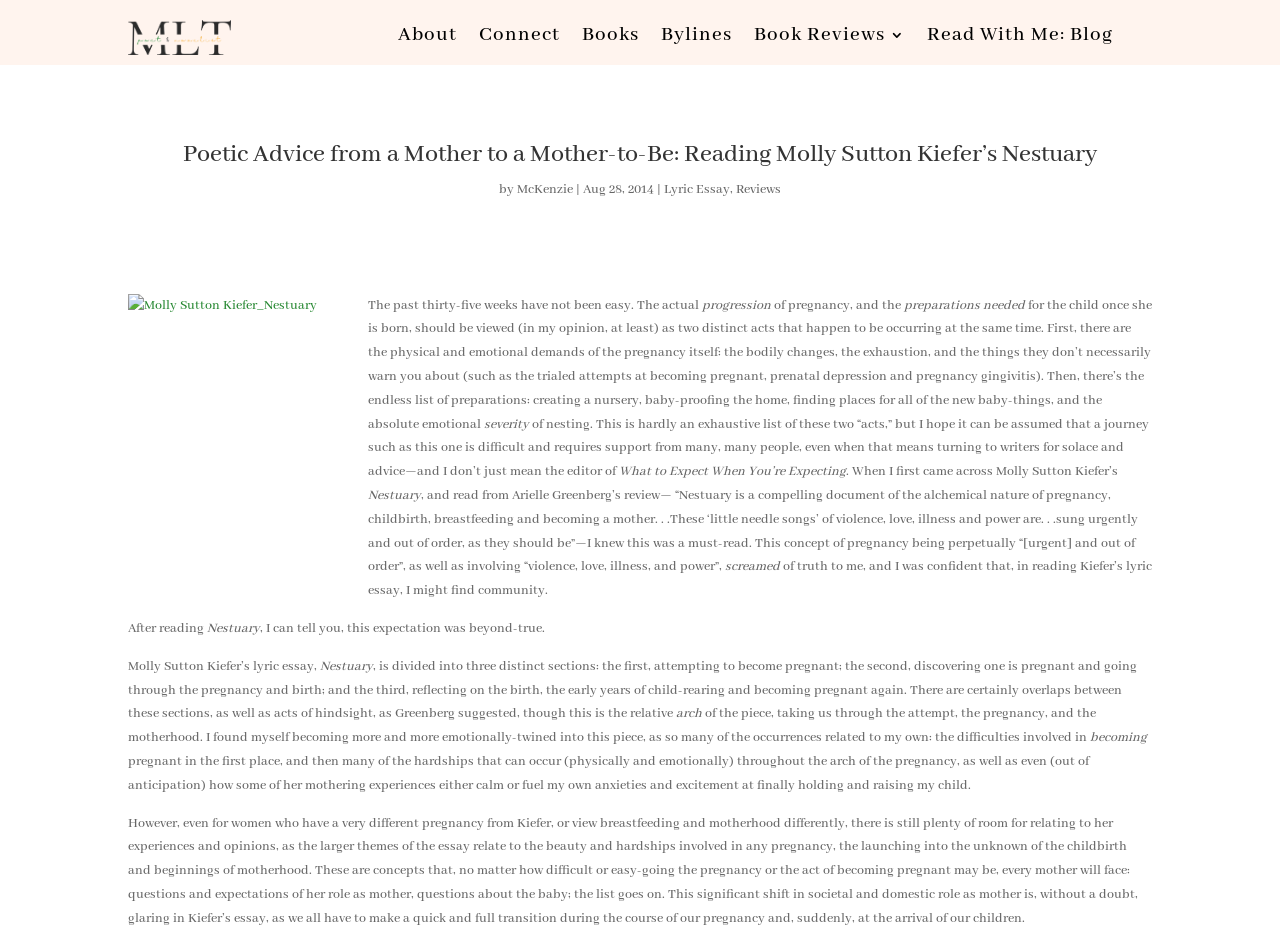Please identify the bounding box coordinates of the clickable area that will allow you to execute the instruction: "Learn more about Lyric Essay".

[0.519, 0.195, 0.57, 0.213]